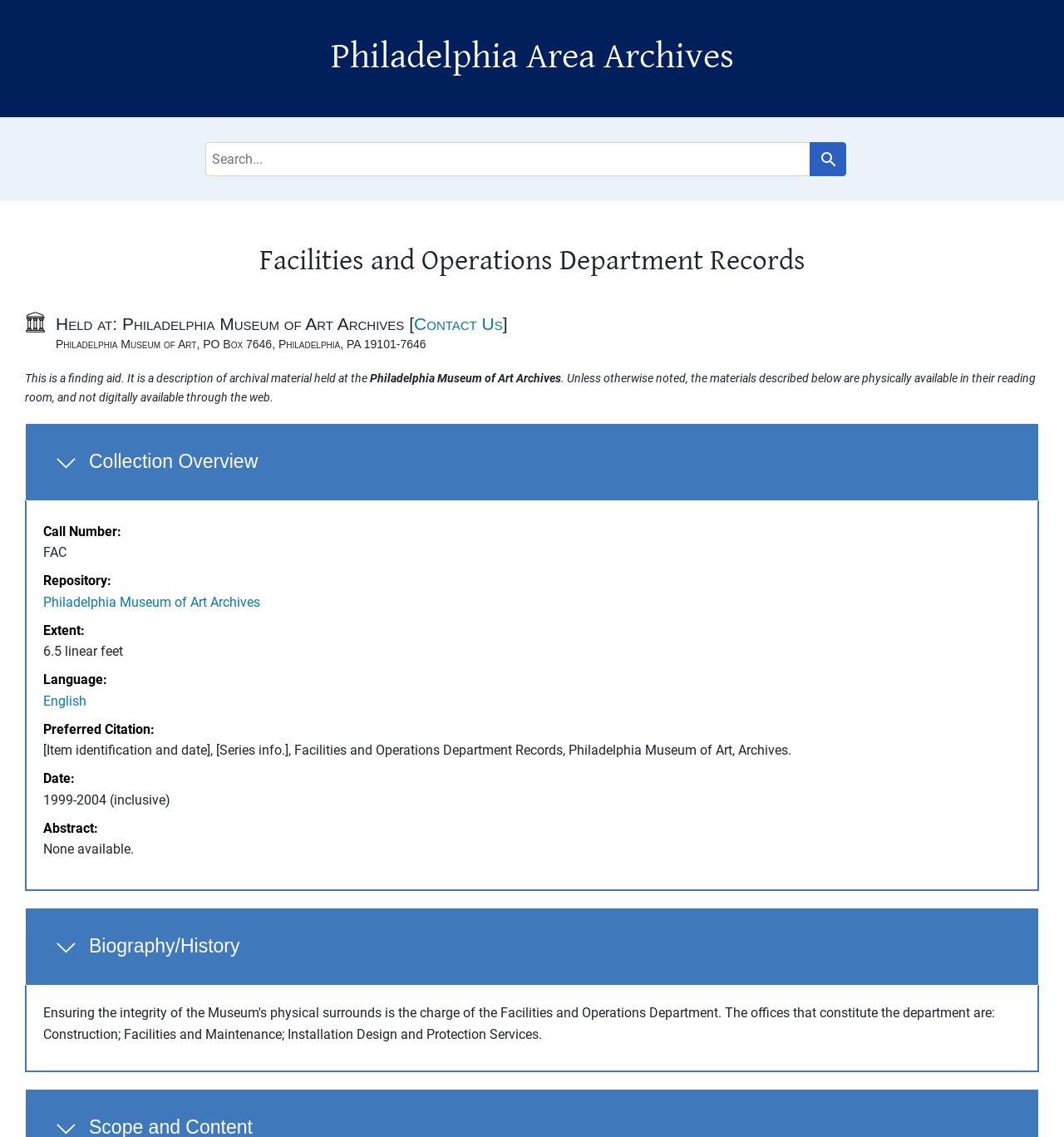Find the bounding box coordinates for the element described here: "Biography/History".

[0.023, 0.798, 0.977, 0.867]